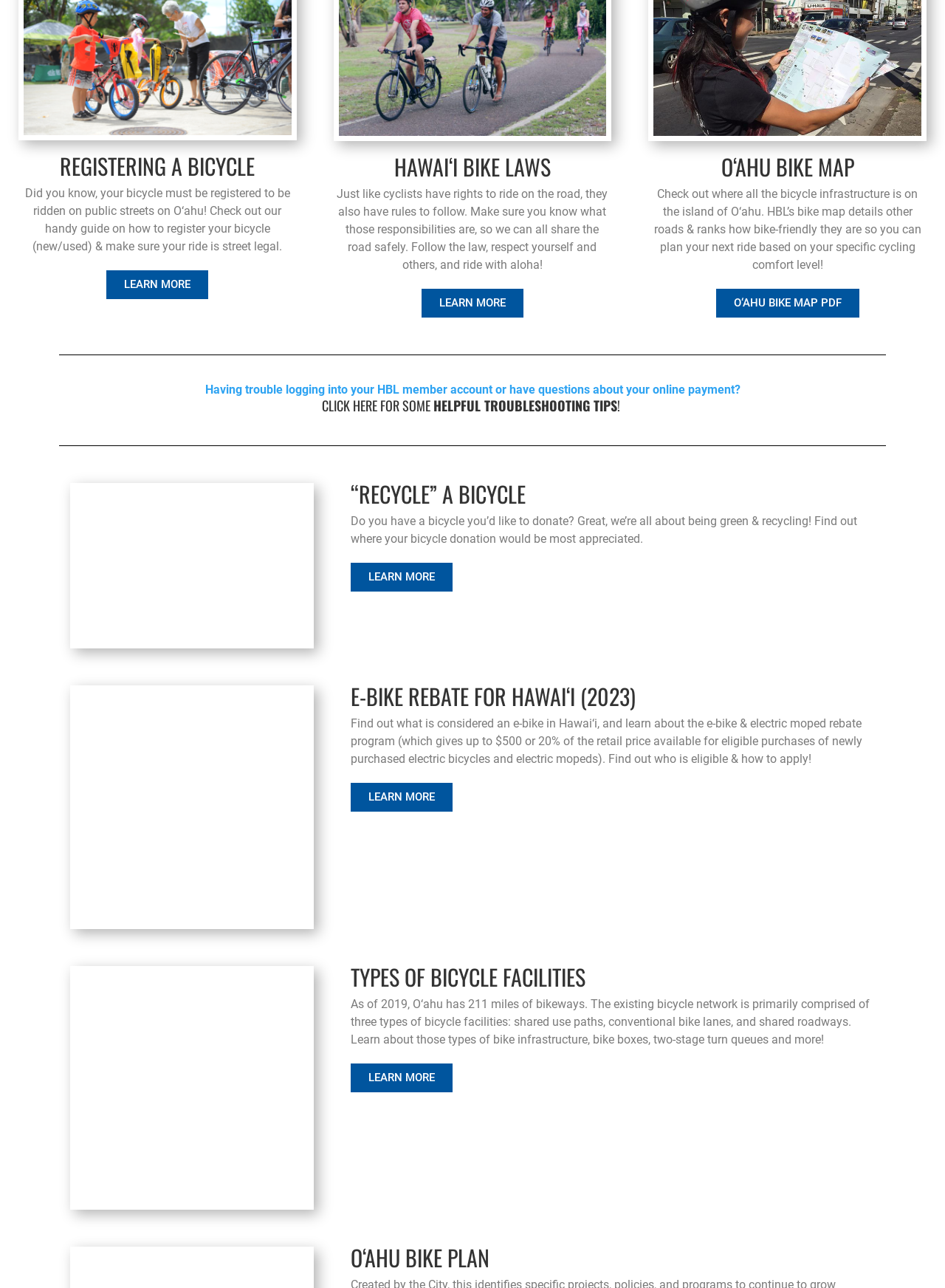Please reply to the following question with a single word or a short phrase:
What can I do with a bicycle I no longer need?

Donate it